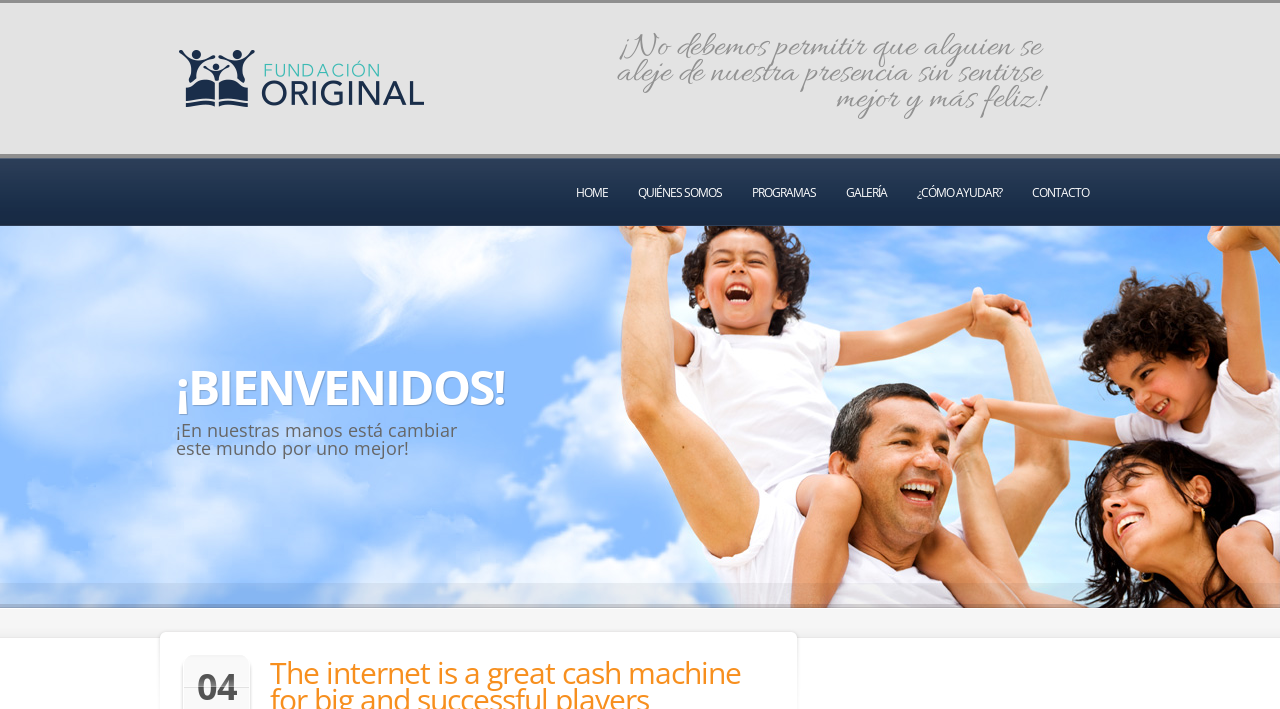Provide the bounding box coordinates of the HTML element this sentence describes: "Quiénes Somos".

[0.487, 0.224, 0.576, 0.319]